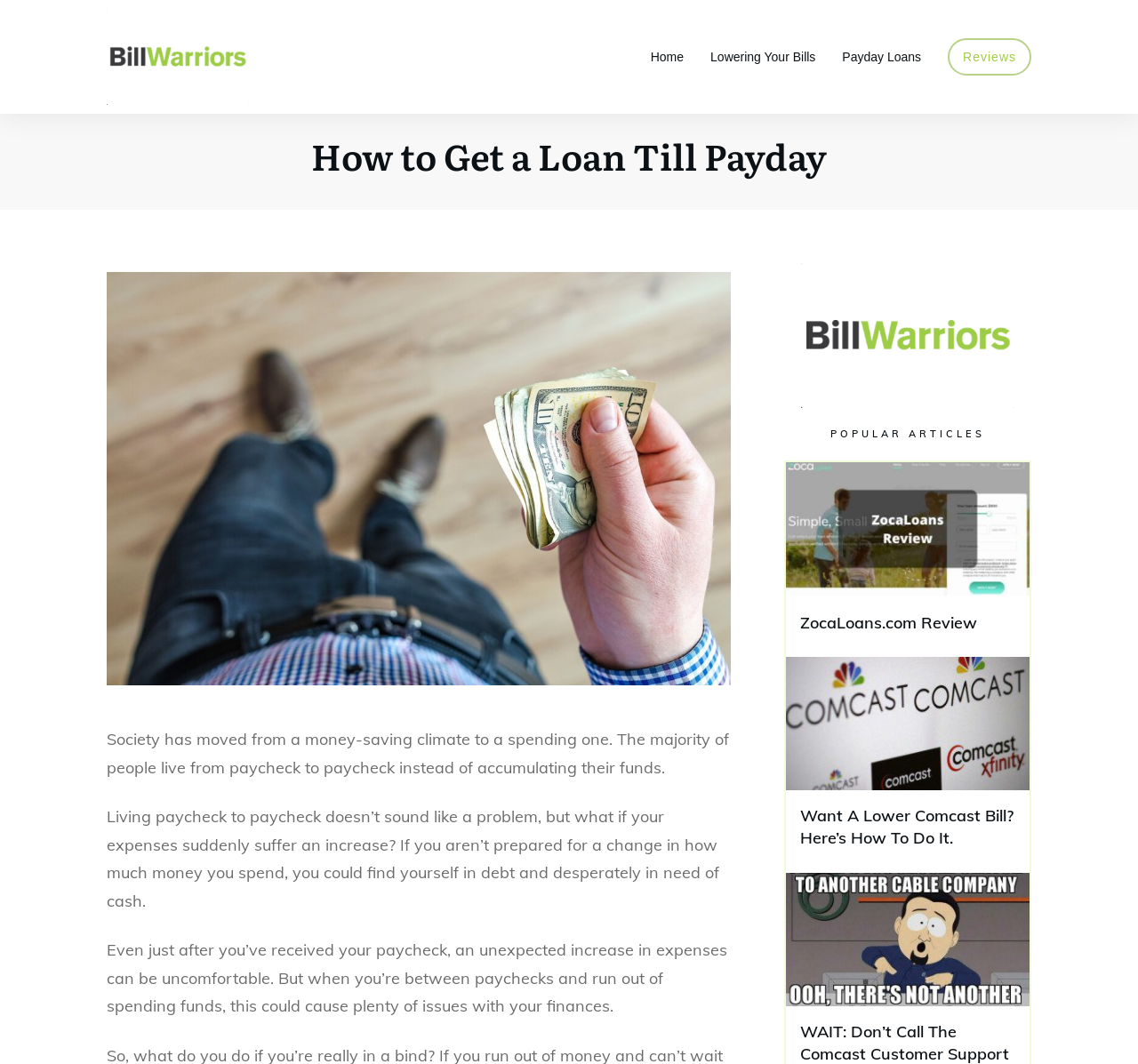Please give a concise answer to this question using a single word or phrase: 
What is the color of the background of the webpage?

White